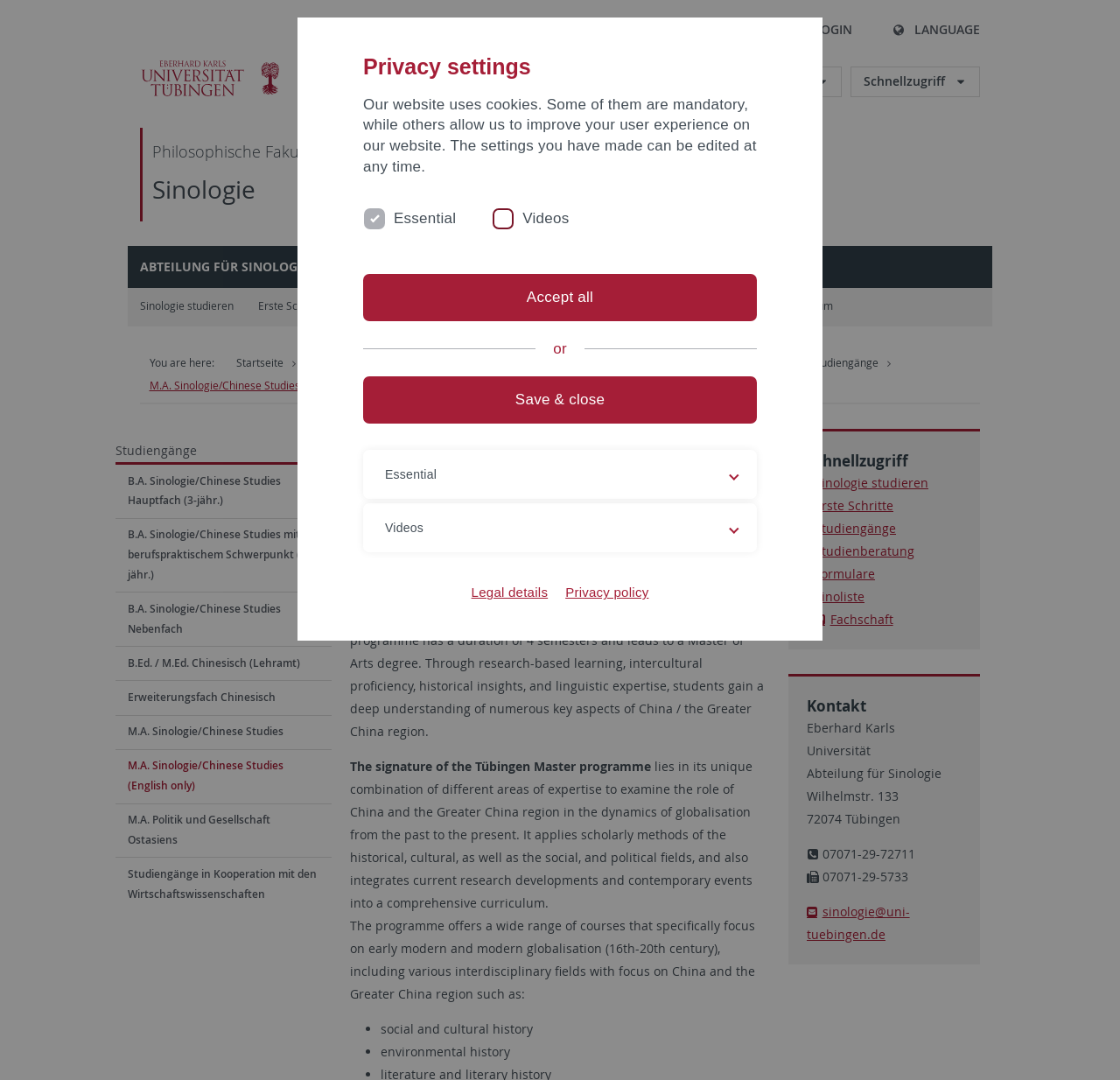Determine the bounding box coordinates for the area you should click to complete the following instruction: "Click on the 'M.A. Sinologie/Chinese Studies' link".

[0.133, 0.35, 0.328, 0.364]